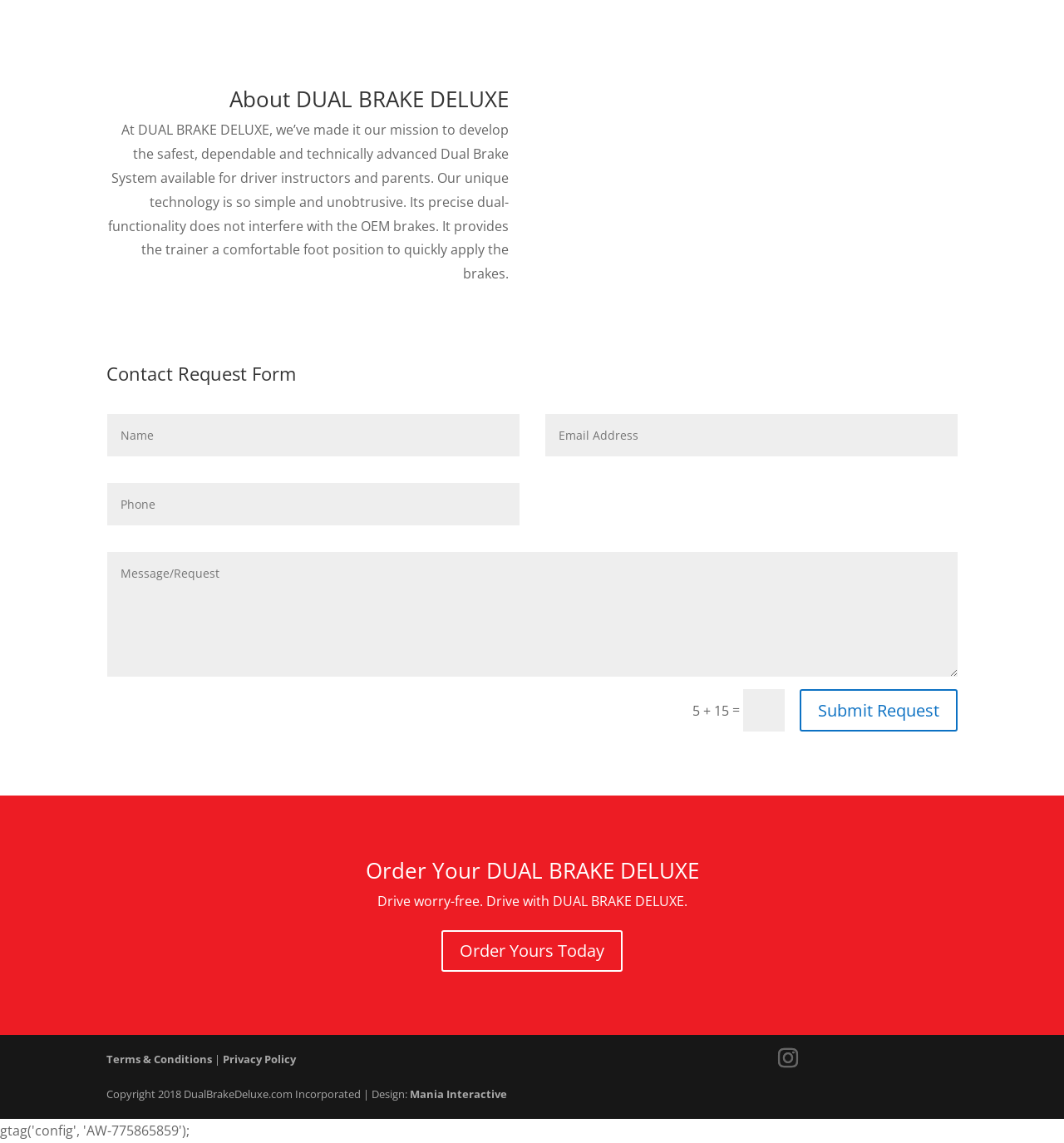What is the copyright year of the website?
Please answer the question with a detailed response using the information from the screenshot.

The StaticText element with the text 'Copyright 2018 DualBrakeDeluxe.com Incorporated | Design:' indicates that the copyright year of the website is 2018.